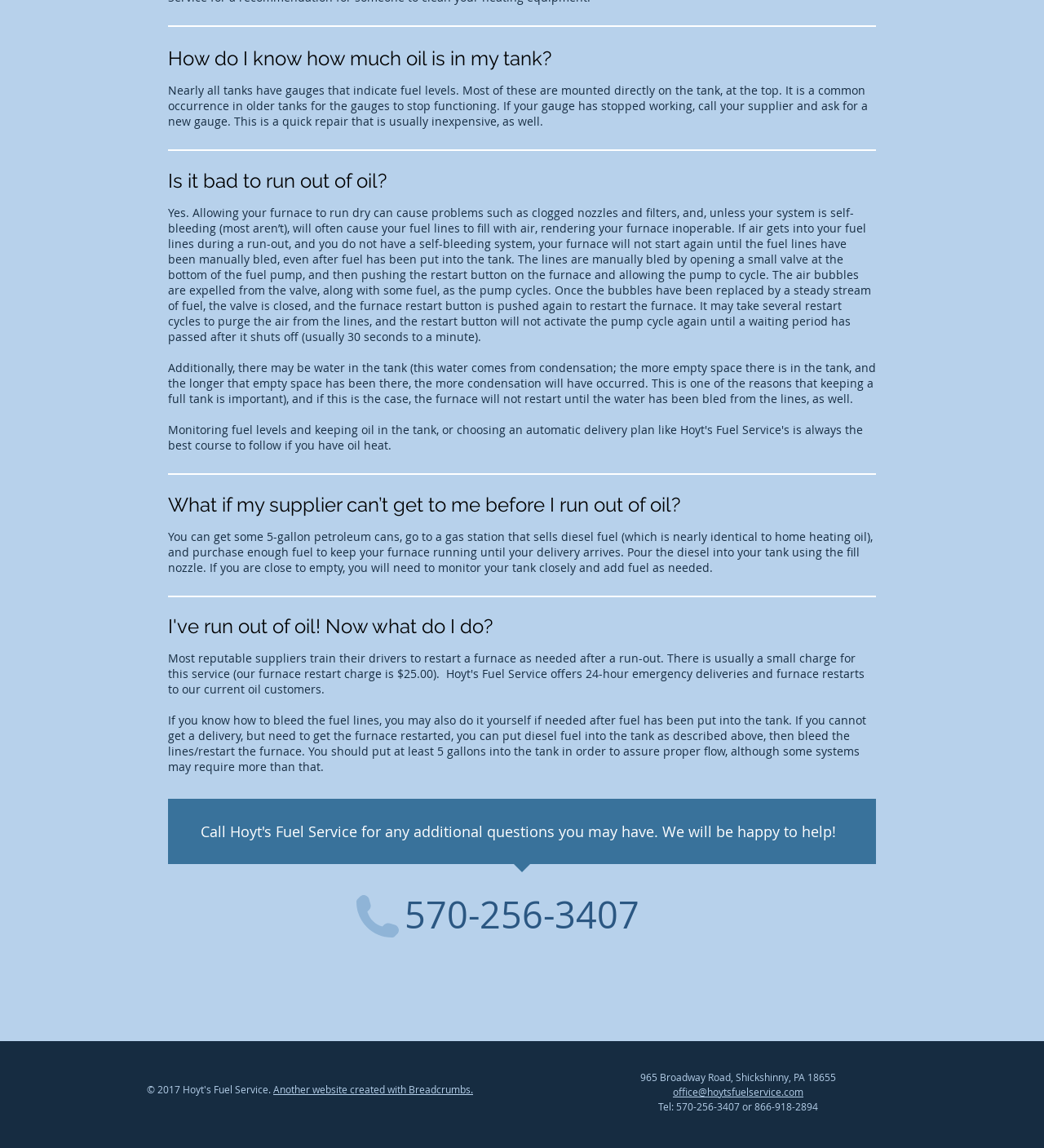What is the minimum amount of fuel needed to assure proper flow?
Answer the question based on the image using a single word or a brief phrase.

5 gallons